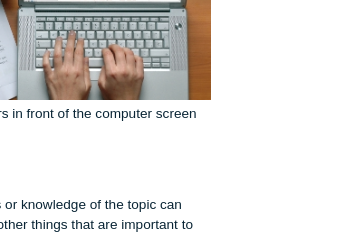What is the sentiment expressed in the phrase?
Please use the image to provide a one-word or short phrase answer.

Frustration